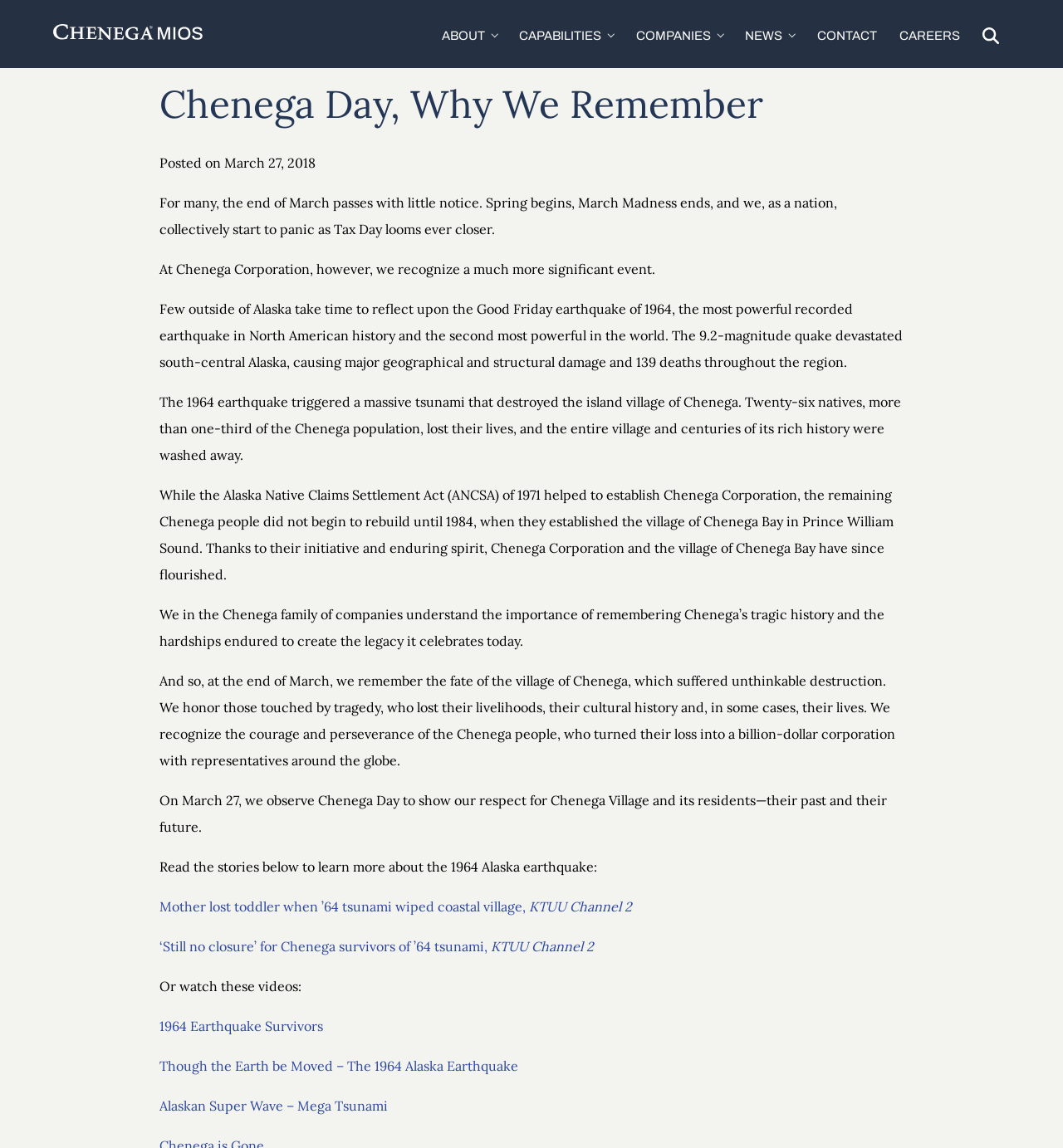Bounding box coordinates are specified in the format (top-left x, top-left y, bottom-right x, bottom-right y). All values are floating point numbers bounded between 0 and 1. Please provide the bounding box coordinate of the region this sentence describes: Capabilities

[0.488, 0.023, 0.577, 0.039]